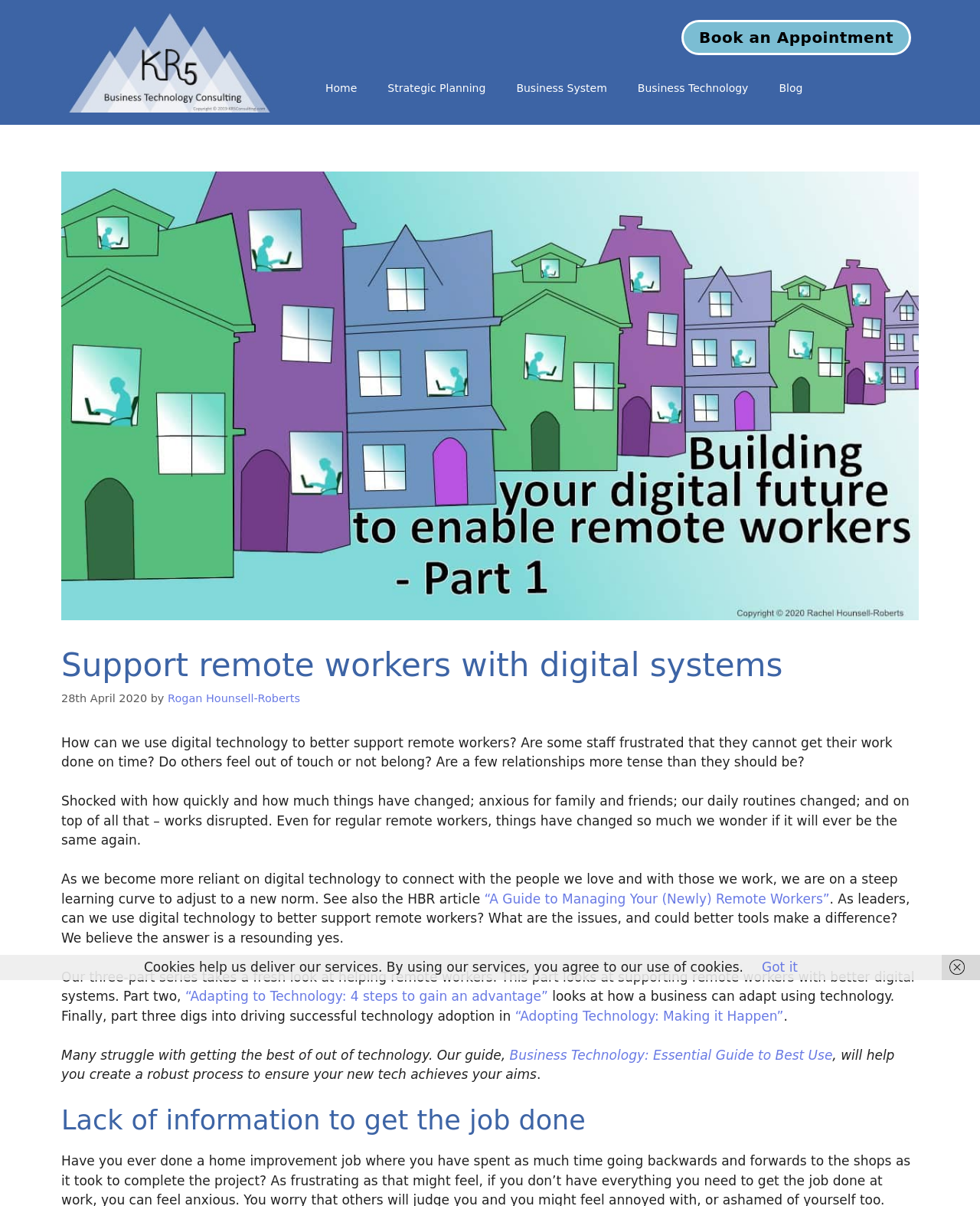Please determine the bounding box coordinates of the element's region to click in order to carry out the following instruction: "Click COVID-19 link". The coordinates should be four float numbers between 0 and 1, i.e., [left, top, right, bottom].

None